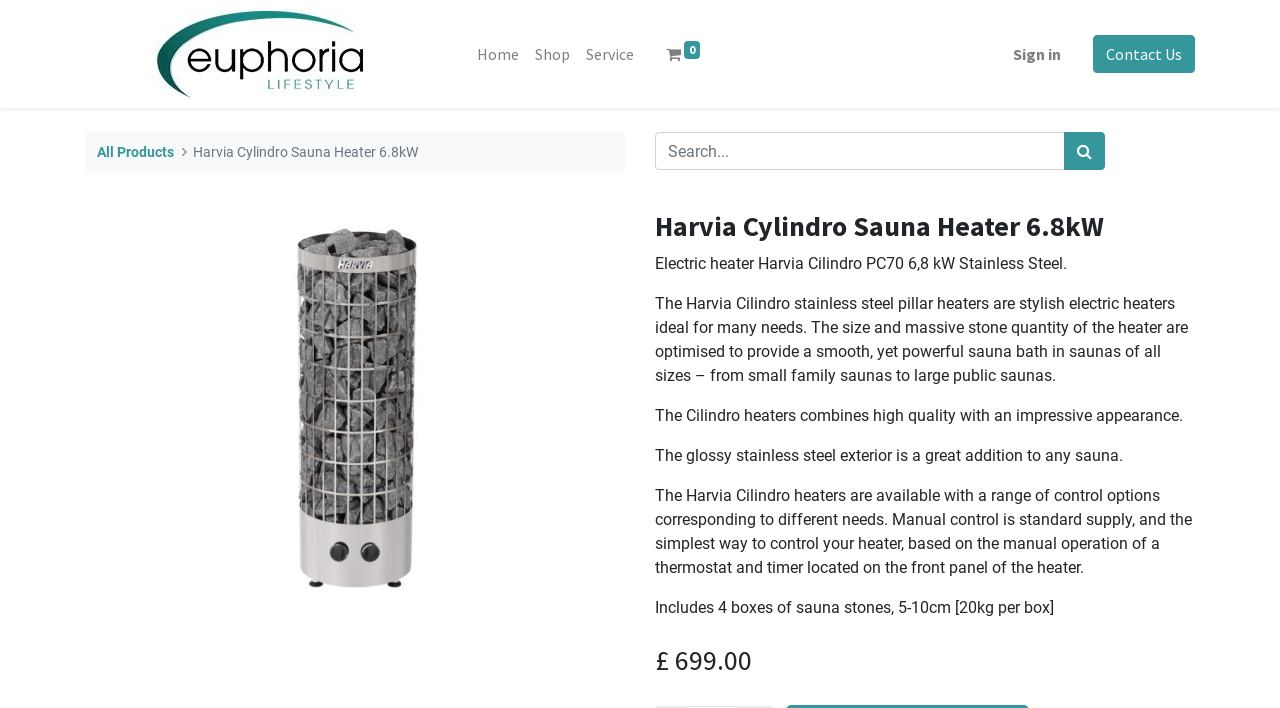Utilize the details in the image to thoroughly answer the following question: What is the material of the heater's exterior?

The material of the heater's exterior can be determined by reading the product description which mentions 'The glossy stainless steel exterior is a great addition to any sauna.'